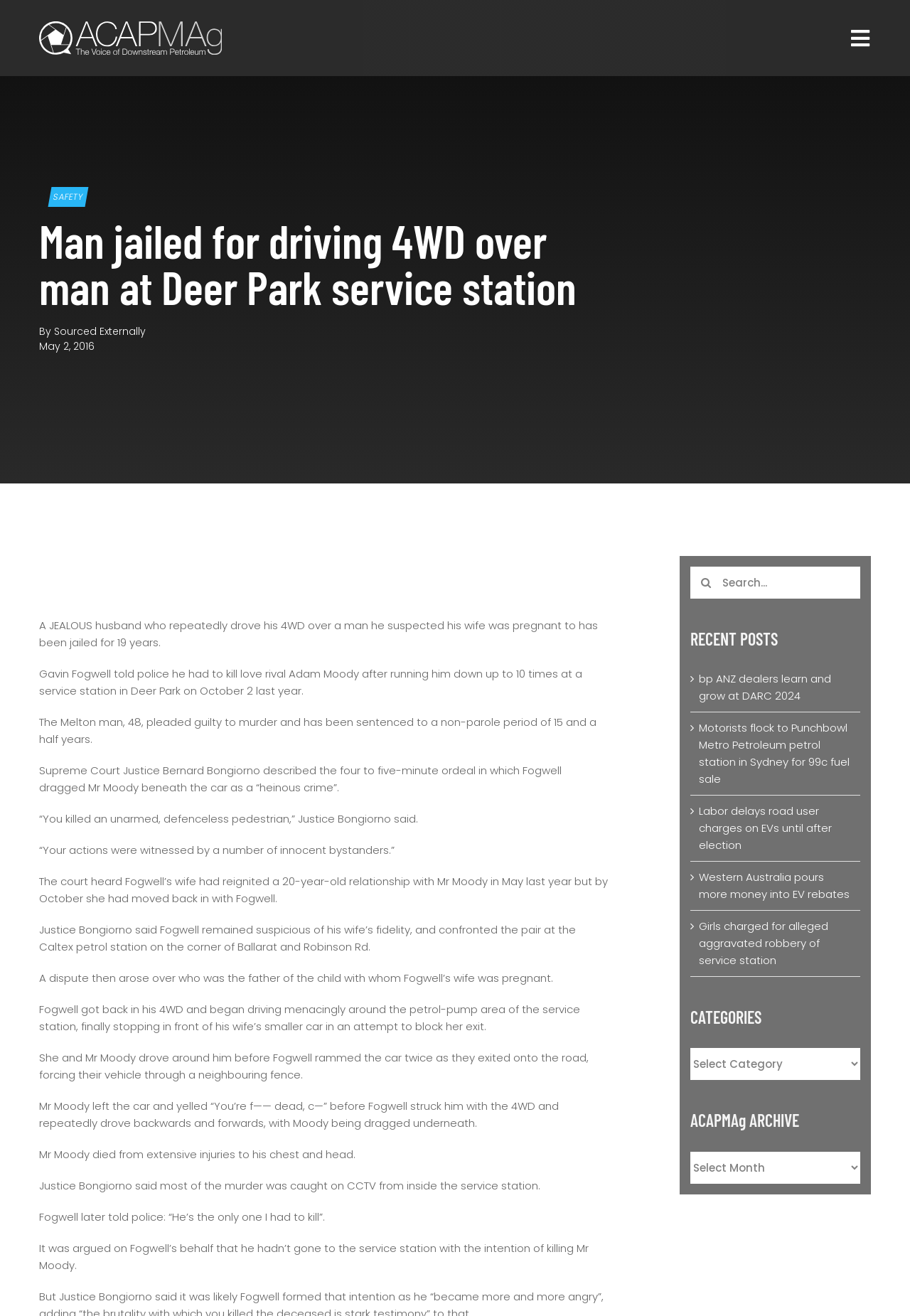Locate the bounding box coordinates of the area to click to fulfill this instruction: "Read the RECENT POSTS". The bounding box should be presented as four float numbers between 0 and 1, in the order [left, top, right, bottom].

[0.759, 0.479, 0.945, 0.492]